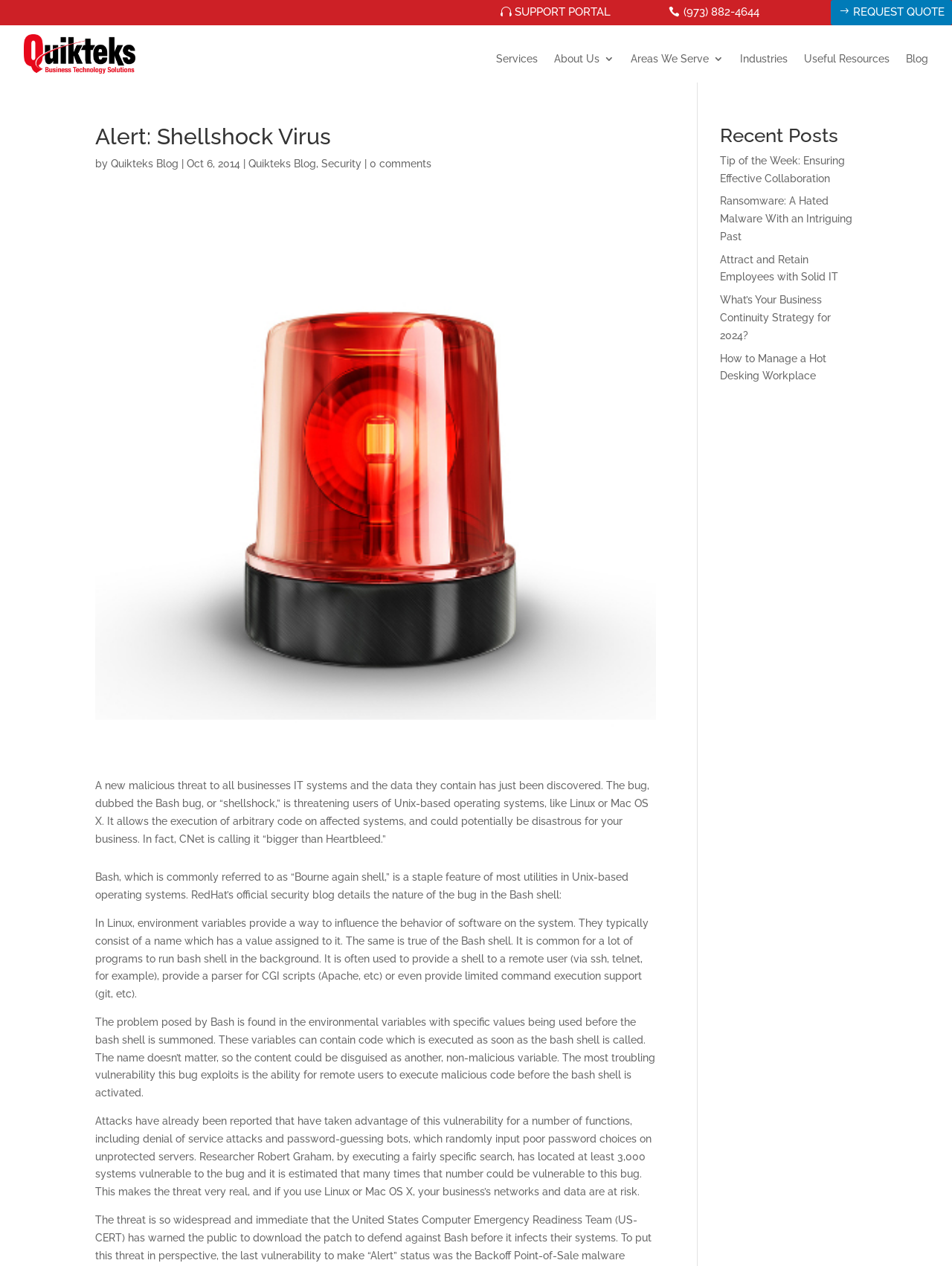Provide your answer to the question using just one word or phrase: What is the topic of the main article?

Shellshock Virus